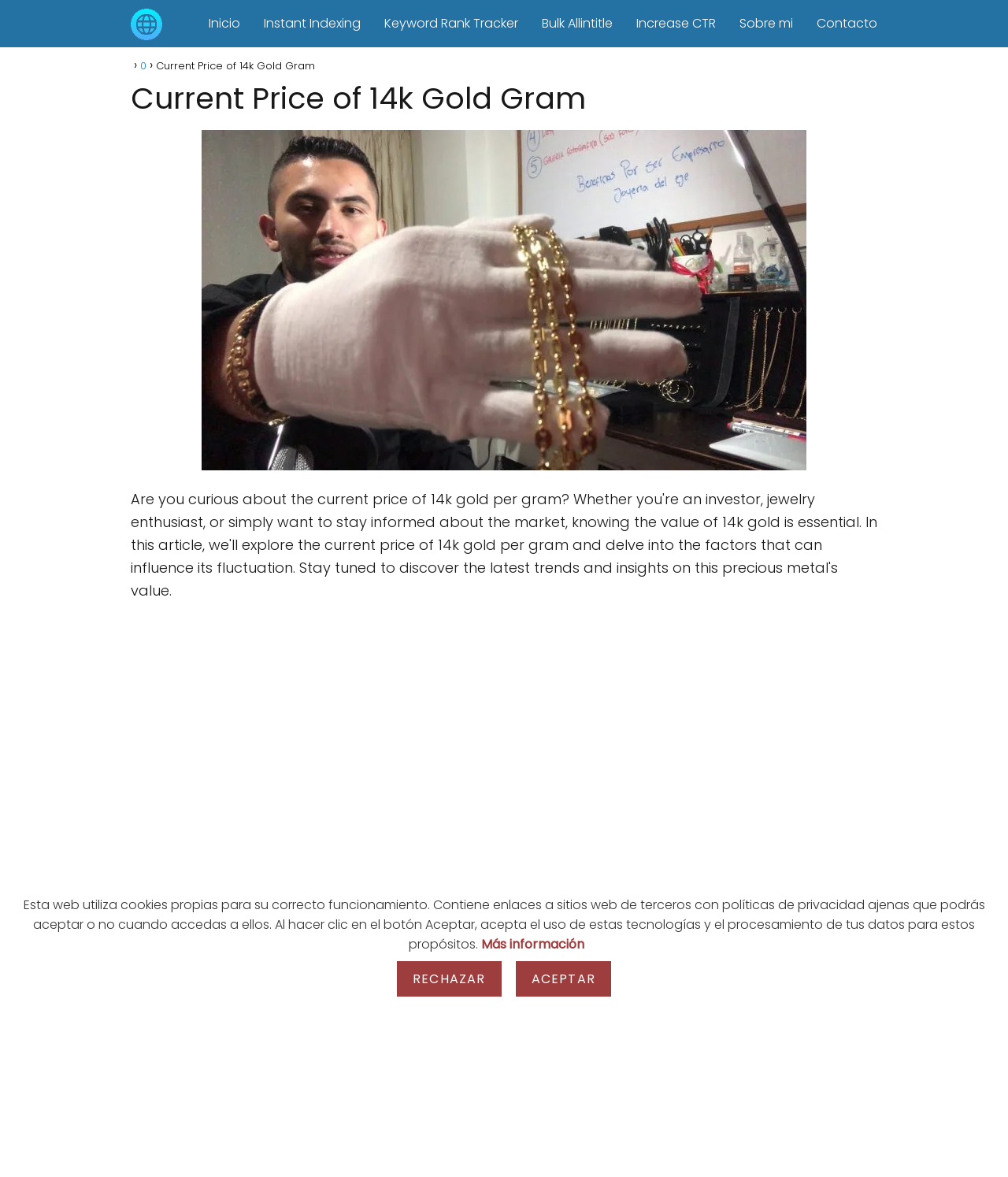What is the purpose of the iframe on the webpage?
Based on the visual content, answer with a single word or a brief phrase.

Unknown